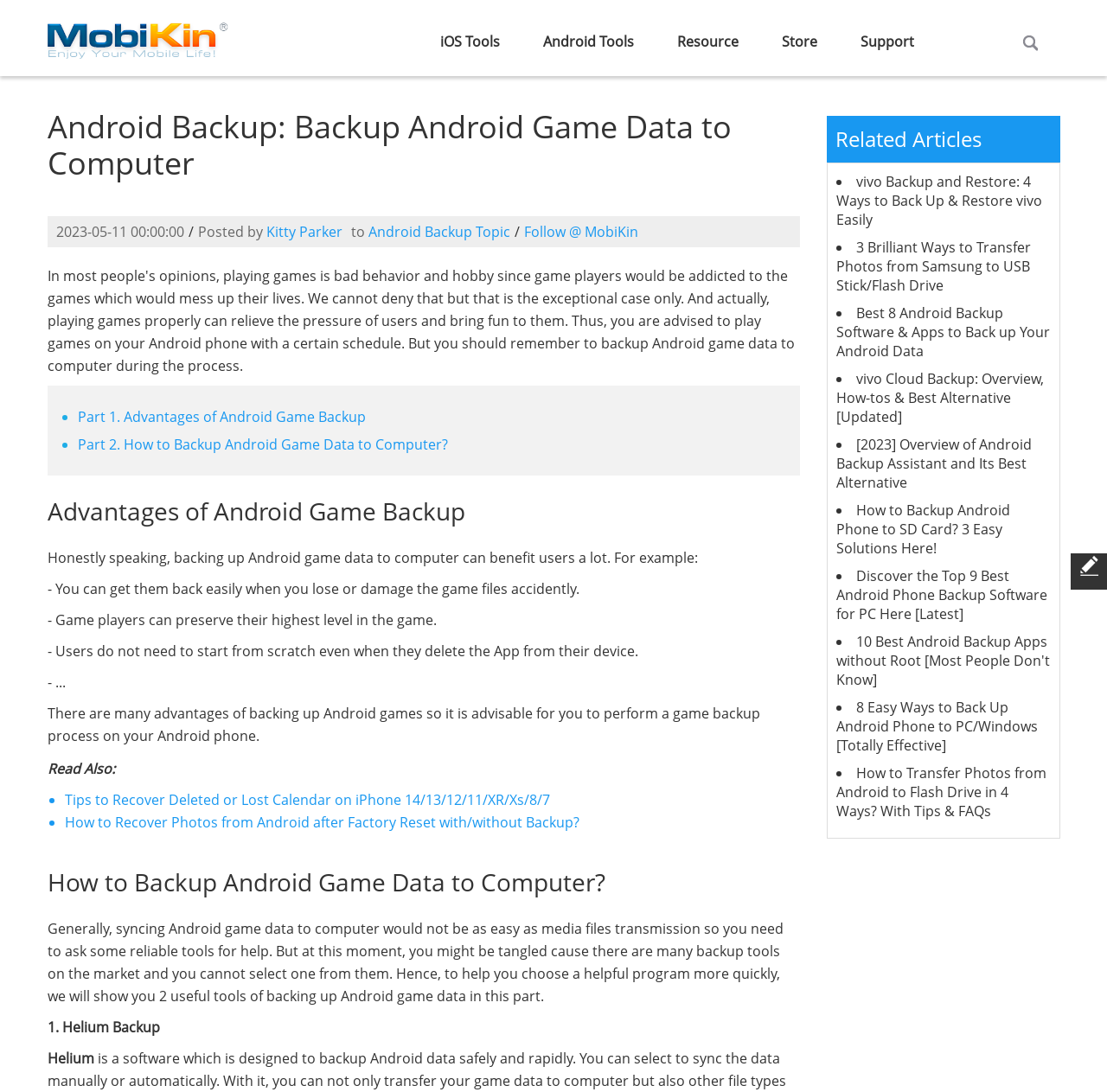Refer to the image and offer a detailed explanation in response to the question: How many parts are there in the Android game backup guide?

The Android game backup guide is divided into two parts, which are listed as 'Part 1. Advantages of Android Game Backup' and 'Part 2. How to Backup Android Game Data to Computer?'. These parts can be found in the table of contents section, which is located above the main content of the webpage.